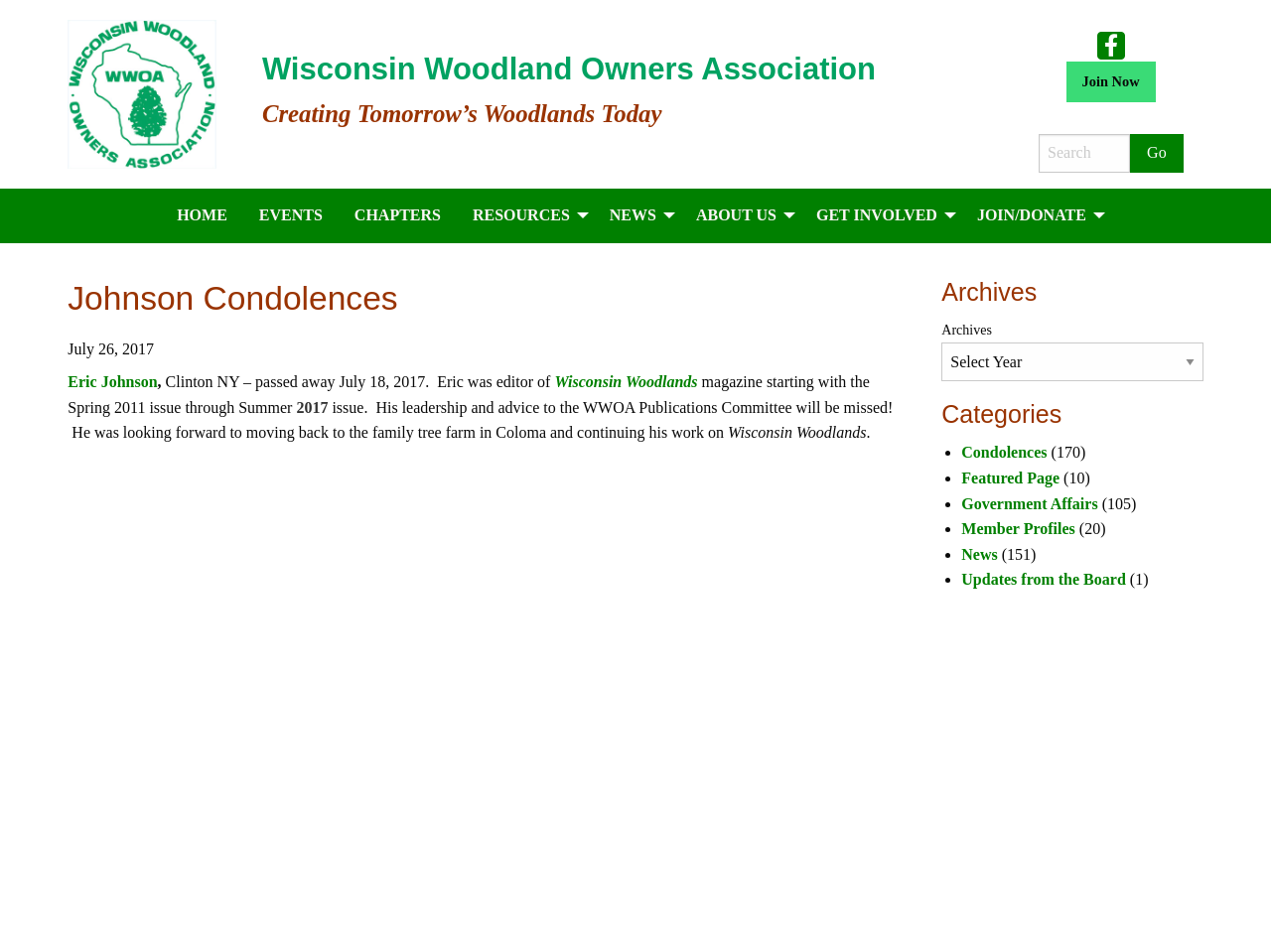What type of organization is the Wisconsin Woodland Owners Association?
Answer with a single word or phrase, using the screenshot for reference.

Environmental organization